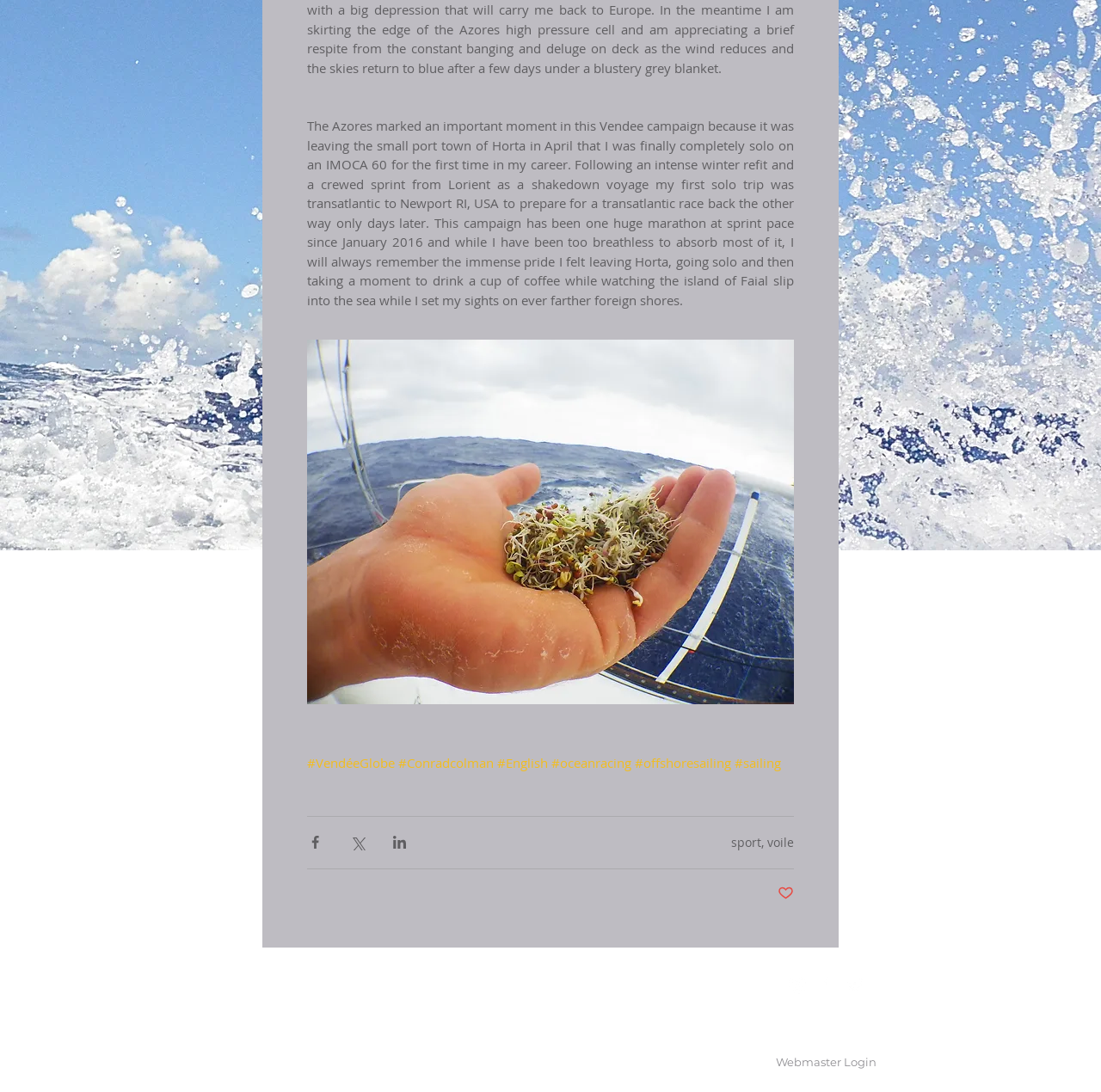Extract the bounding box coordinates for the HTML element that matches this description: "sport, voile". The coordinates should be four float numbers between 0 and 1, i.e., [left, top, right, bottom].

[0.664, 0.764, 0.721, 0.779]